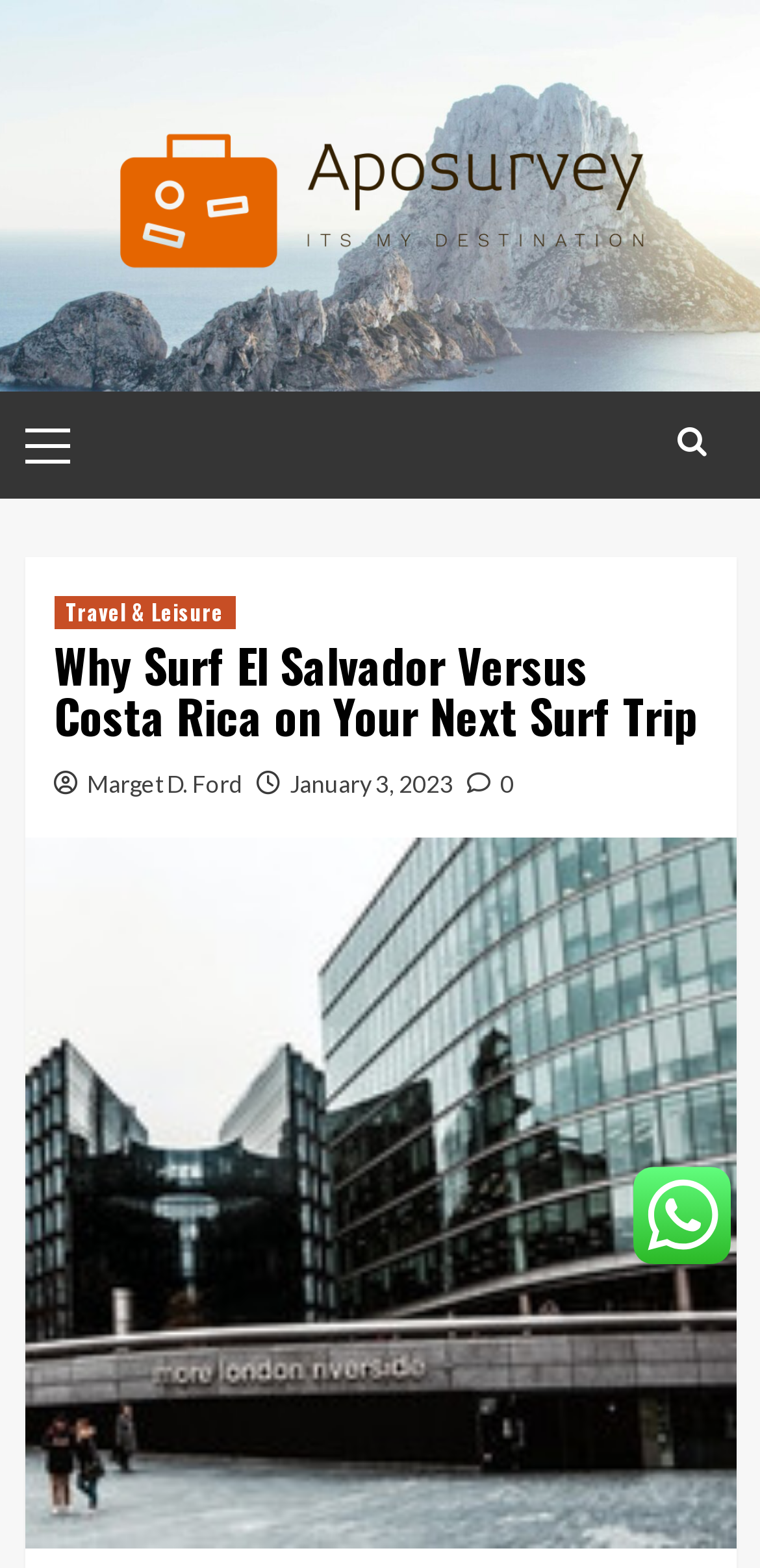Provide the bounding box coordinates of the UI element that matches the description: "← Camping Menu".

None